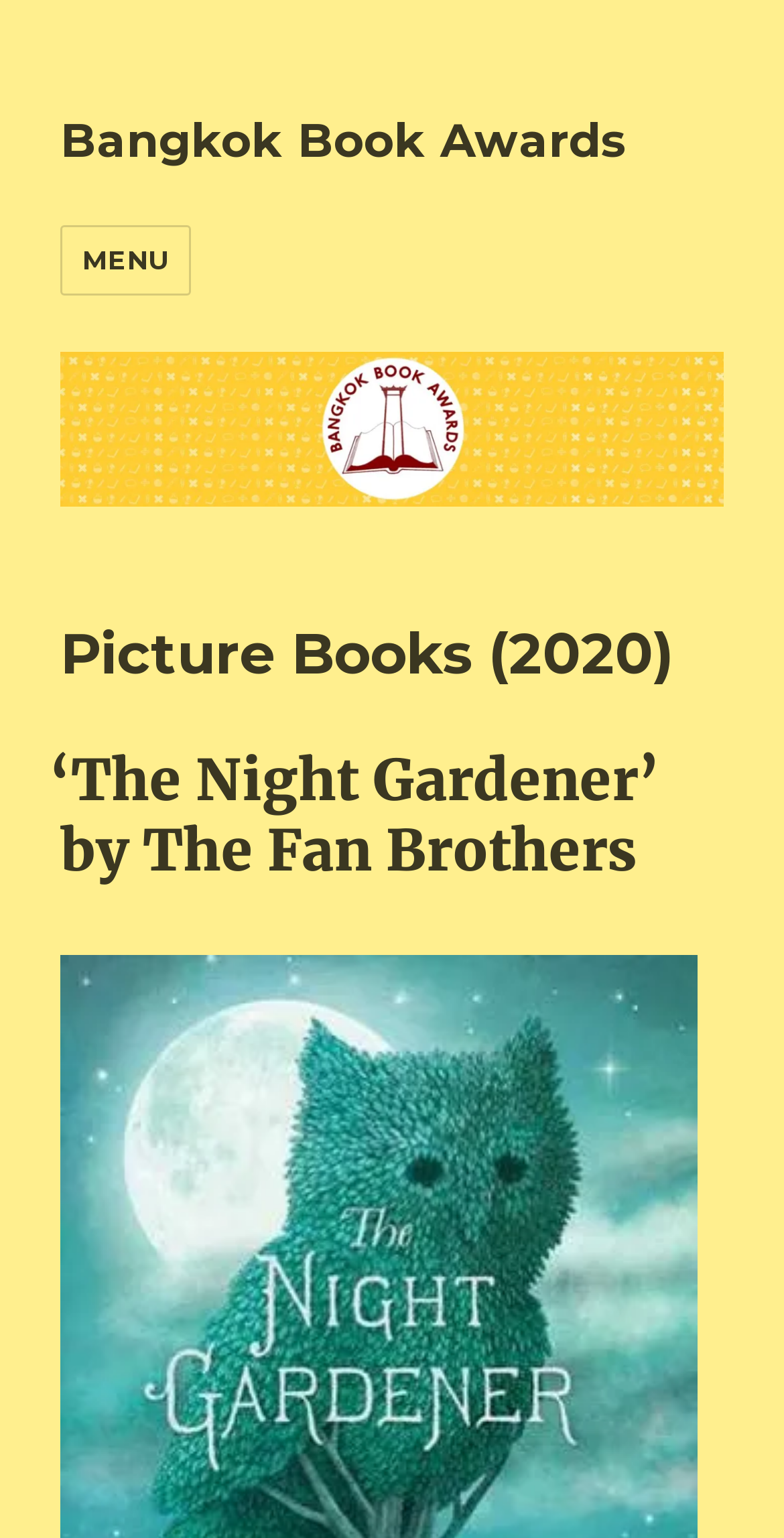Identify the bounding box coordinates for the UI element described as follows: Menu. Use the format (top-left x, top-left y, bottom-right x, bottom-right y) and ensure all values are floating point numbers between 0 and 1.

[0.077, 0.146, 0.245, 0.192]